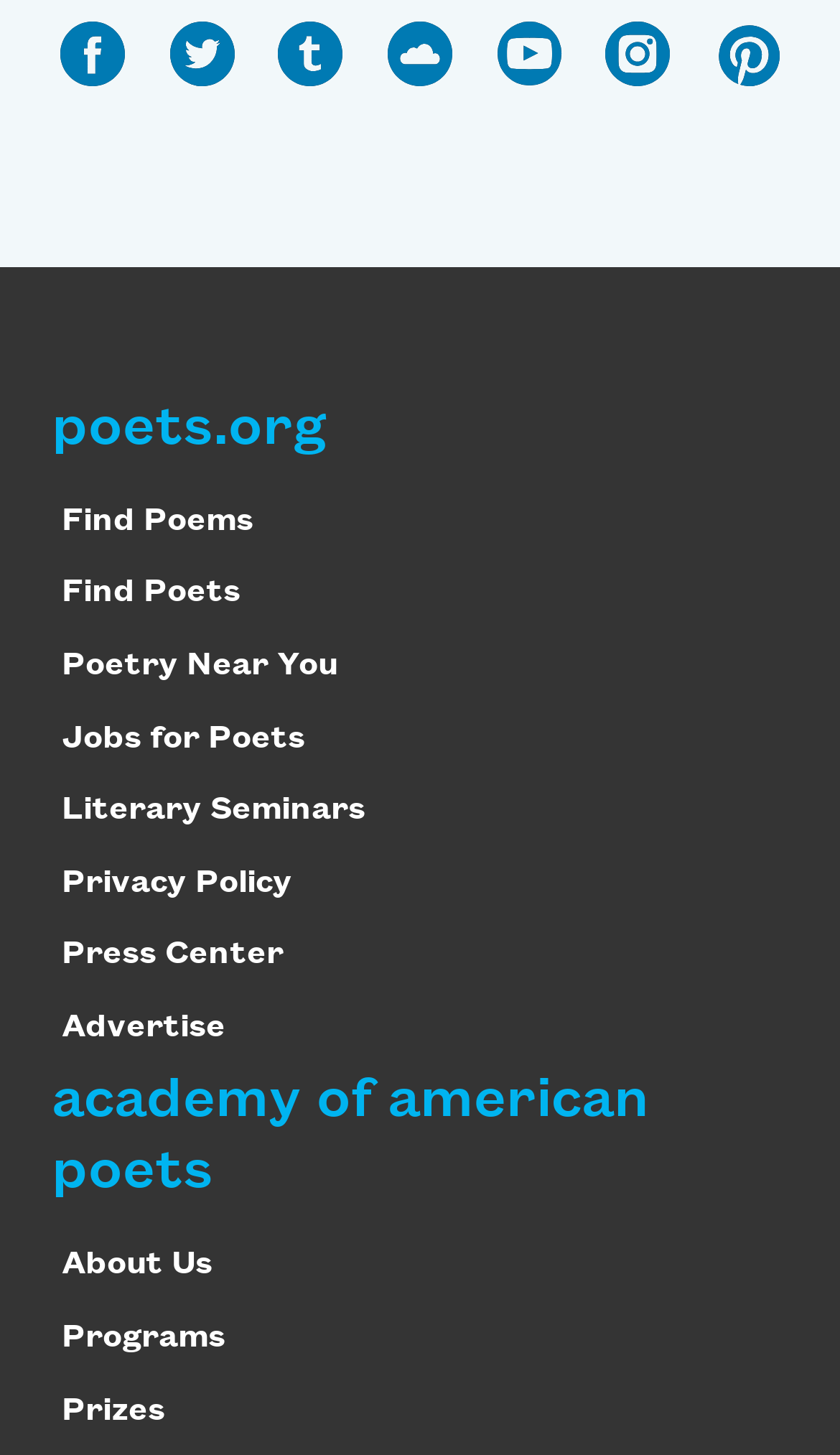Can you find the bounding box coordinates for the element that needs to be clicked to execute this instruction: "Explore Poetry Near You"? The coordinates should be given as four float numbers between 0 and 1, i.e., [left, top, right, bottom].

[0.074, 0.446, 0.402, 0.47]